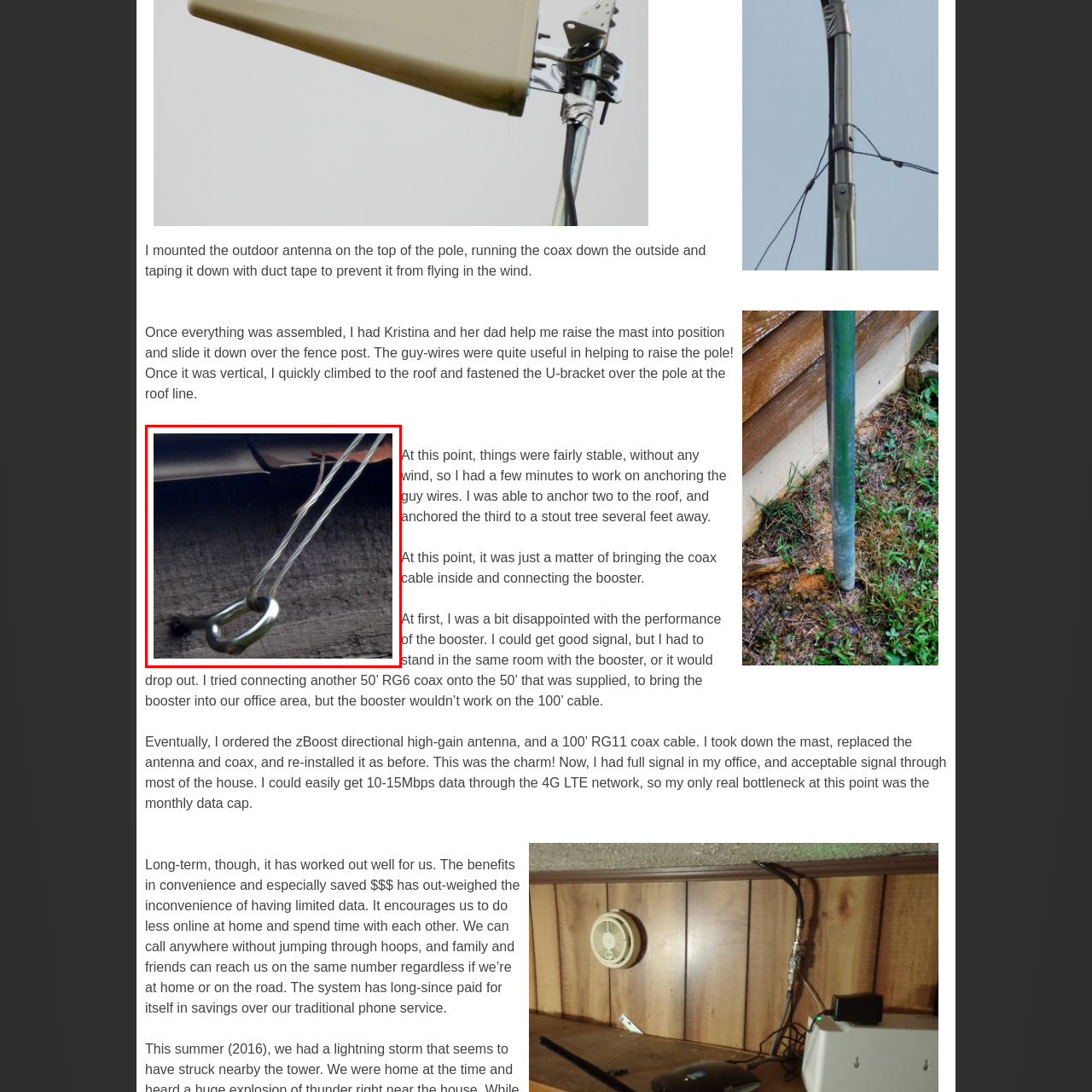Why is proper anchoring important?
Inspect the image portion within the red bounding box and deliver a detailed answer to the question.

Proper anchoring techniques like this help ensure the long-term durability and functionality of communication systems in outdoor settings, which is essential for maintaining optimal signal reception.